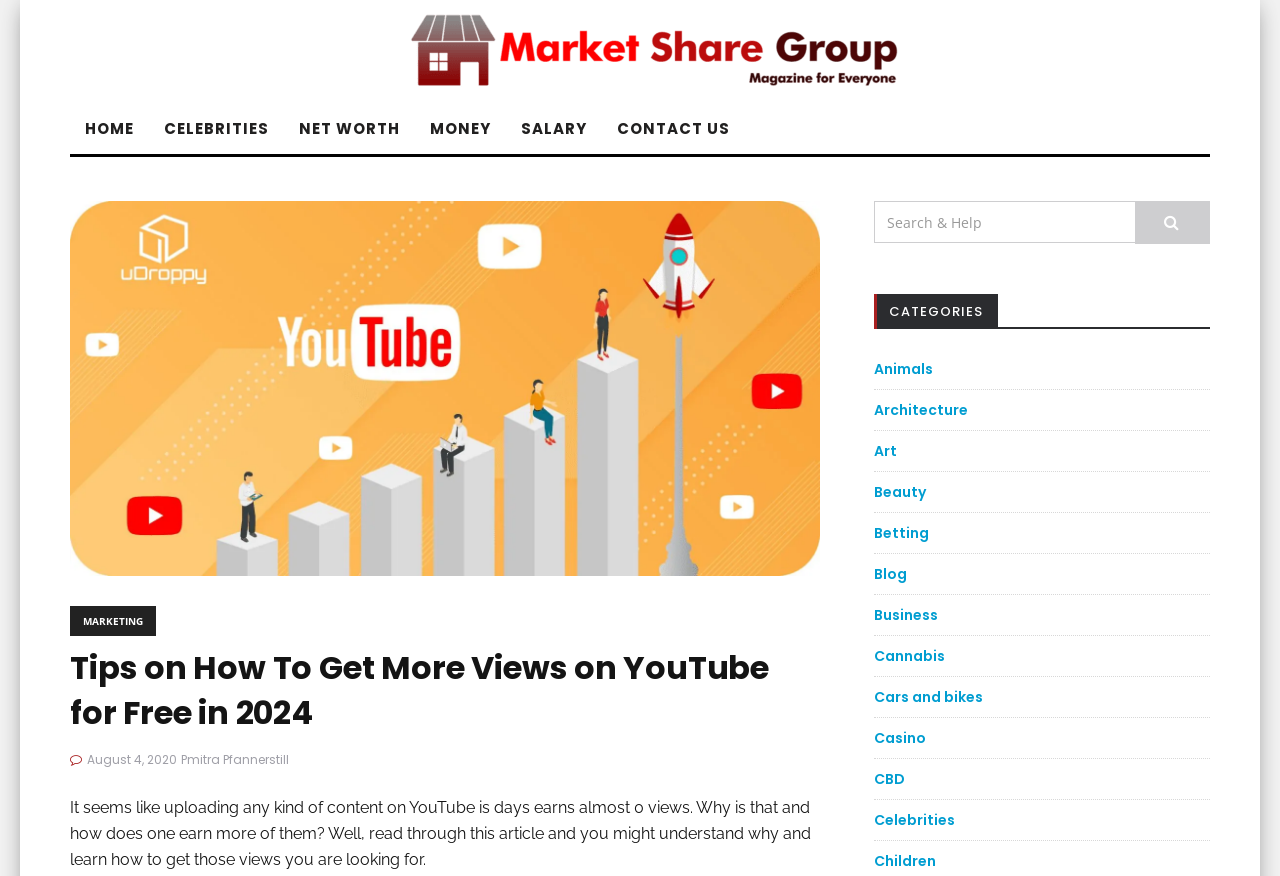Describe all visible elements and their arrangement on the webpage.

The webpage is about "Tips on How To Get More Views on YouTube for Free in 2024" and appears to be a blog or article page. At the top, there is a logo and a link to "Market Share Group" on the left, and a navigation menu with links to "HOME", "CELEBRITIES", "NET WORTH", "MONEY", "SALARY", and "CONTACT US" on the right.

Below the navigation menu, there is a prominent link to the current article, "Tips on How To Get More Views on YouTube for Free in 2024", followed by a link to "MARKETING" and a heading with the same title as the article. The article's publication date, "August 4, 2020", and the author's name, "Pmitra Pfannerstill", are displayed below the heading.

The main content of the article starts with a brief introduction, explaining that uploading content on YouTube can be challenging and promising to provide tips on how to get more views. The article's text occupies most of the page's width and is divided into paragraphs.

On the right side of the page, there is a search bar with a placeholder text "Search for:" and a magnifying glass icon. Below the search bar, there are links to various categories, including "Animals", "Architecture", "Art", and many others, which are likely related to the blog's topics.

Overall, the webpage has a simple and organized layout, with a clear focus on the article's content and easy access to navigation and search functionality.